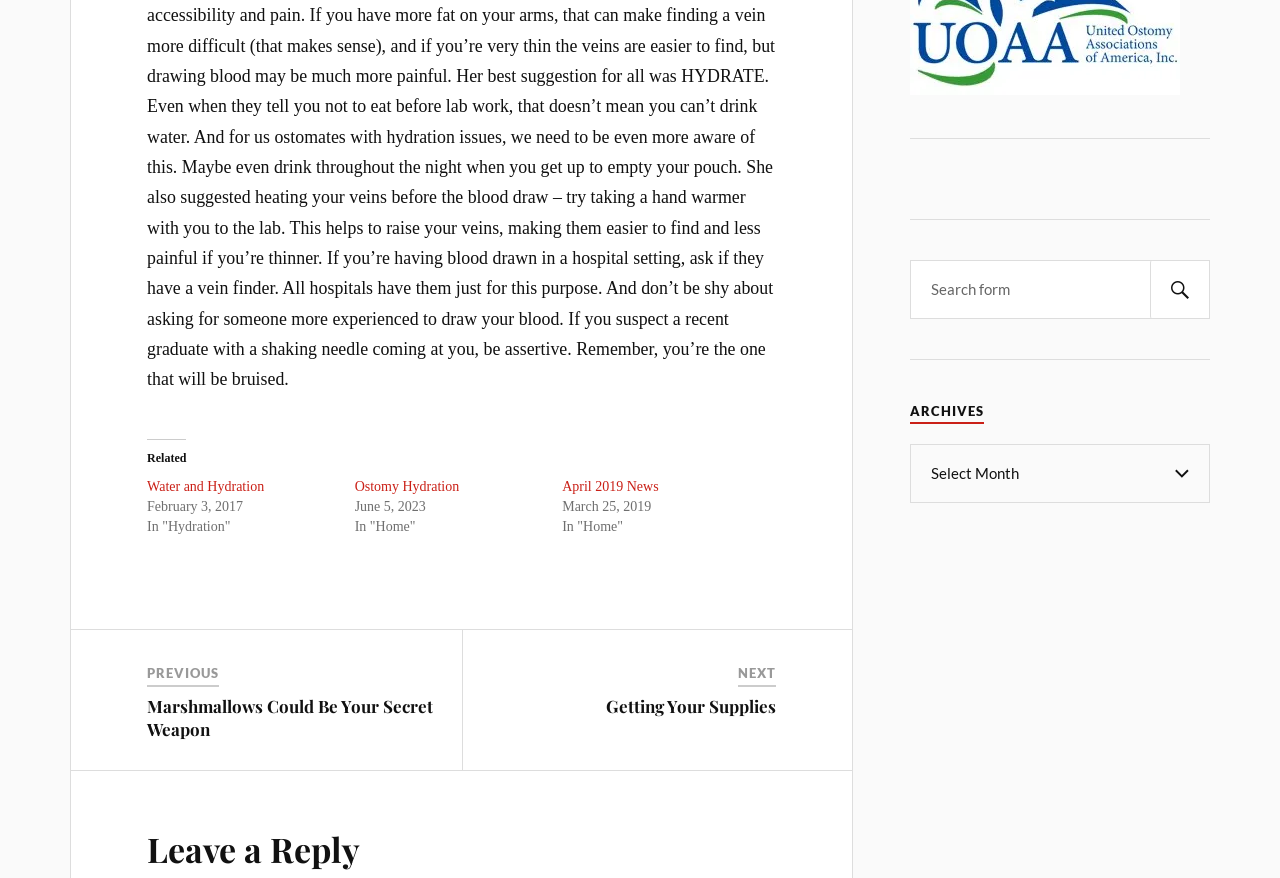Using the information shown in the image, answer the question with as much detail as possible: What is the purpose of the searchbox?

The searchbox is located at the top-right corner of the webpage and has a button with a magnifying glass icon. Its purpose is to allow users to search the website for specific content.